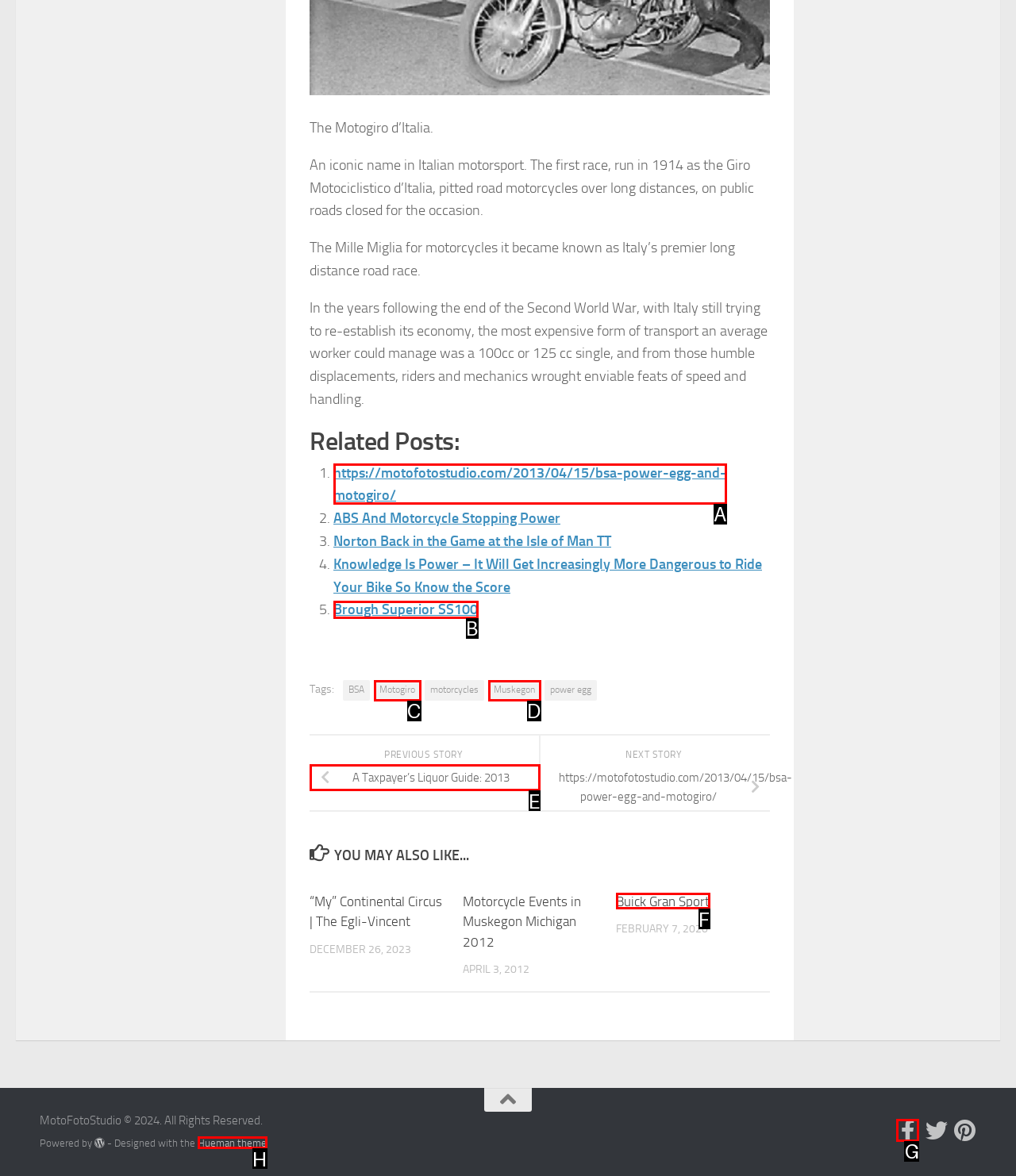Choose the option that matches the following description: Hueman theme
Reply with the letter of the selected option directly.

H